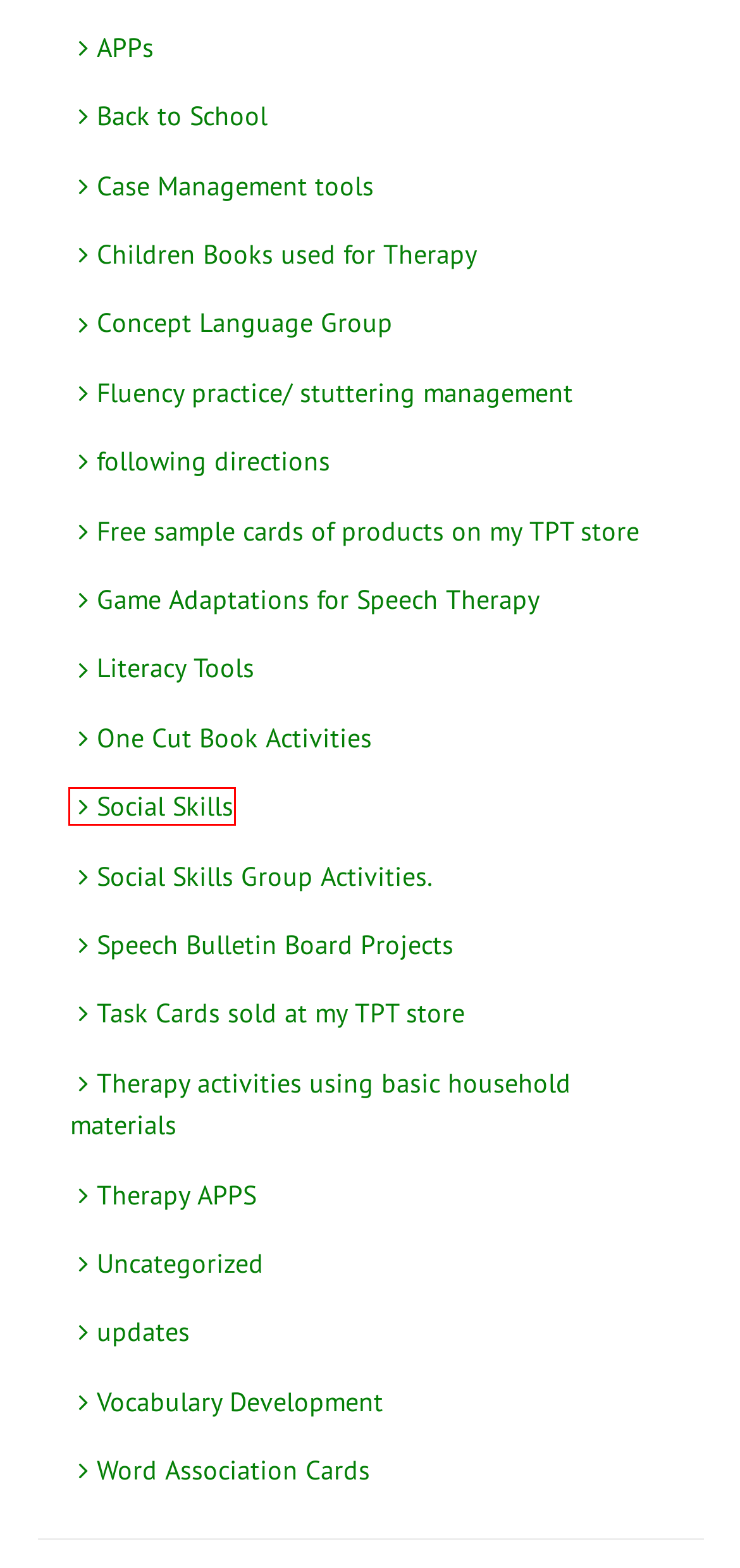With the provided webpage screenshot containing a red bounding box around a UI element, determine which description best matches the new webpage that appears after clicking the selected element. The choices are:
A. Children Books used for Therapy – In Spontaneous  Speech
B. Social Skills – In Spontaneous  Speech
C. following directions – In Spontaneous  Speech
D. Literacy Tools – In Spontaneous  Speech
E. Vocabulary Development – In Spontaneous  Speech
F. Word Association Cards – In Spontaneous  Speech
G. Fluency practice/ stuttering management – In Spontaneous  Speech
H. Task Cards sold at my TPT store – In Spontaneous  Speech

B